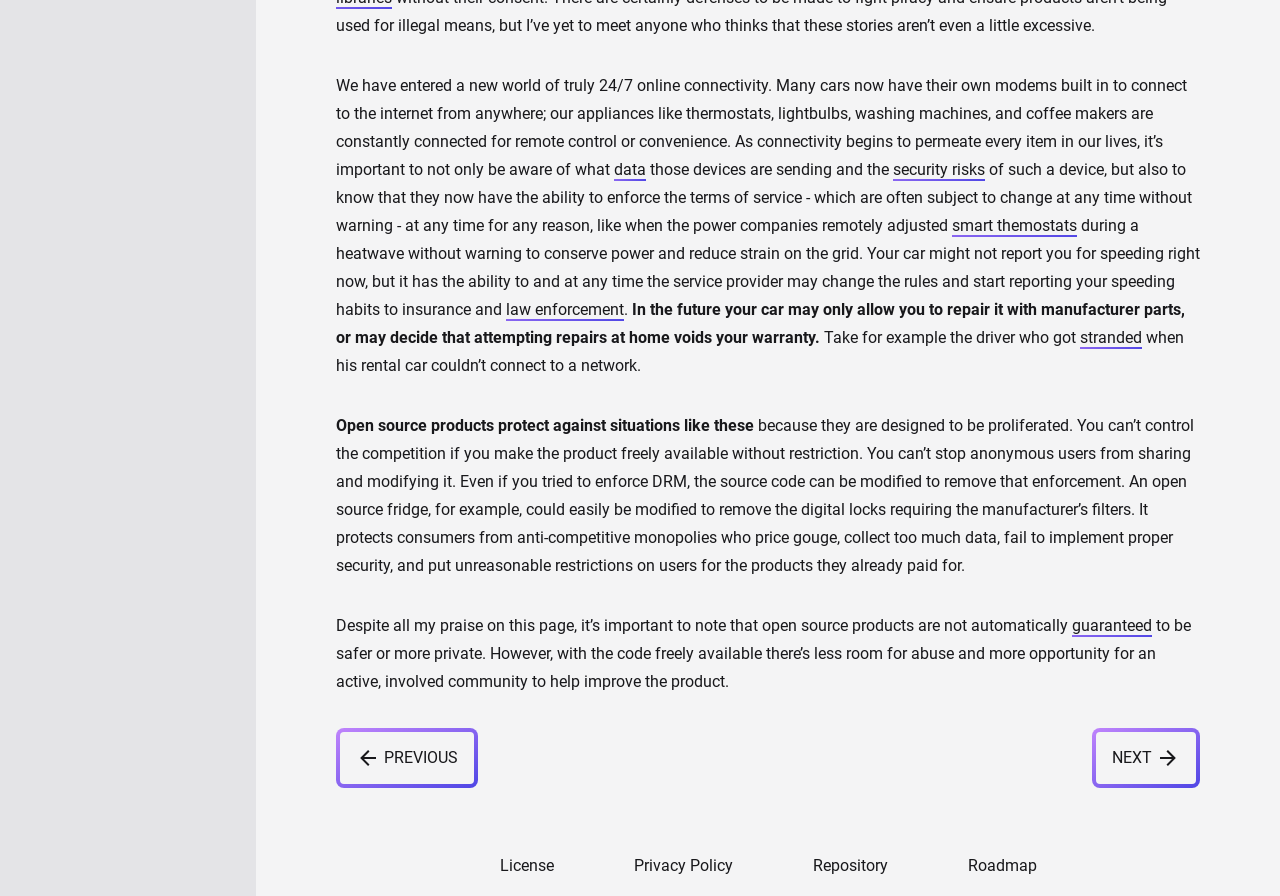Bounding box coordinates should be provided in the format (top-left x, top-left y, bottom-right x, bottom-right y) with all values between 0 and 1. Identify the bounding box for this UI element: stranded

[0.844, 0.366, 0.892, 0.39]